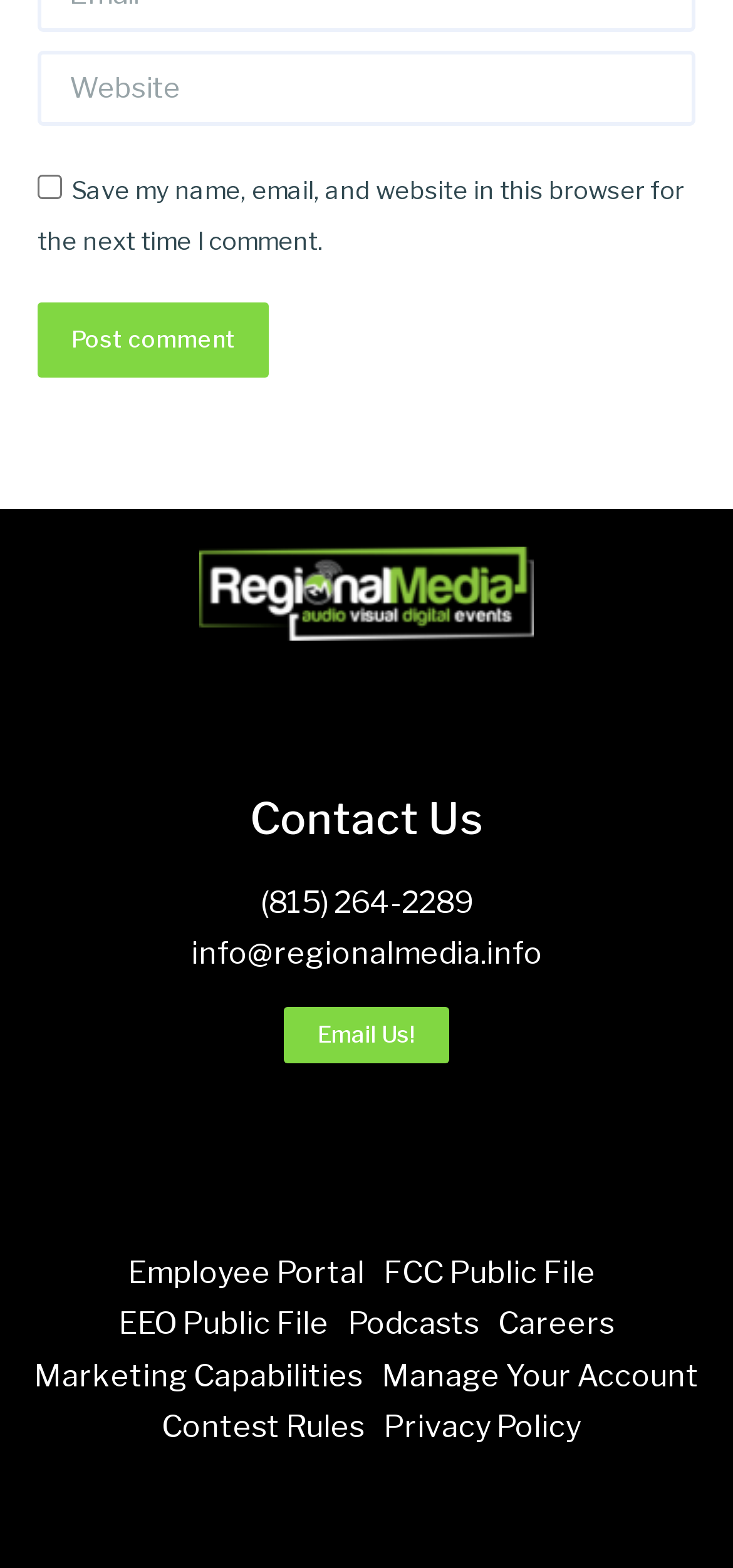How many menu items are there?
Look at the image and answer the question using a single word or phrase.

10